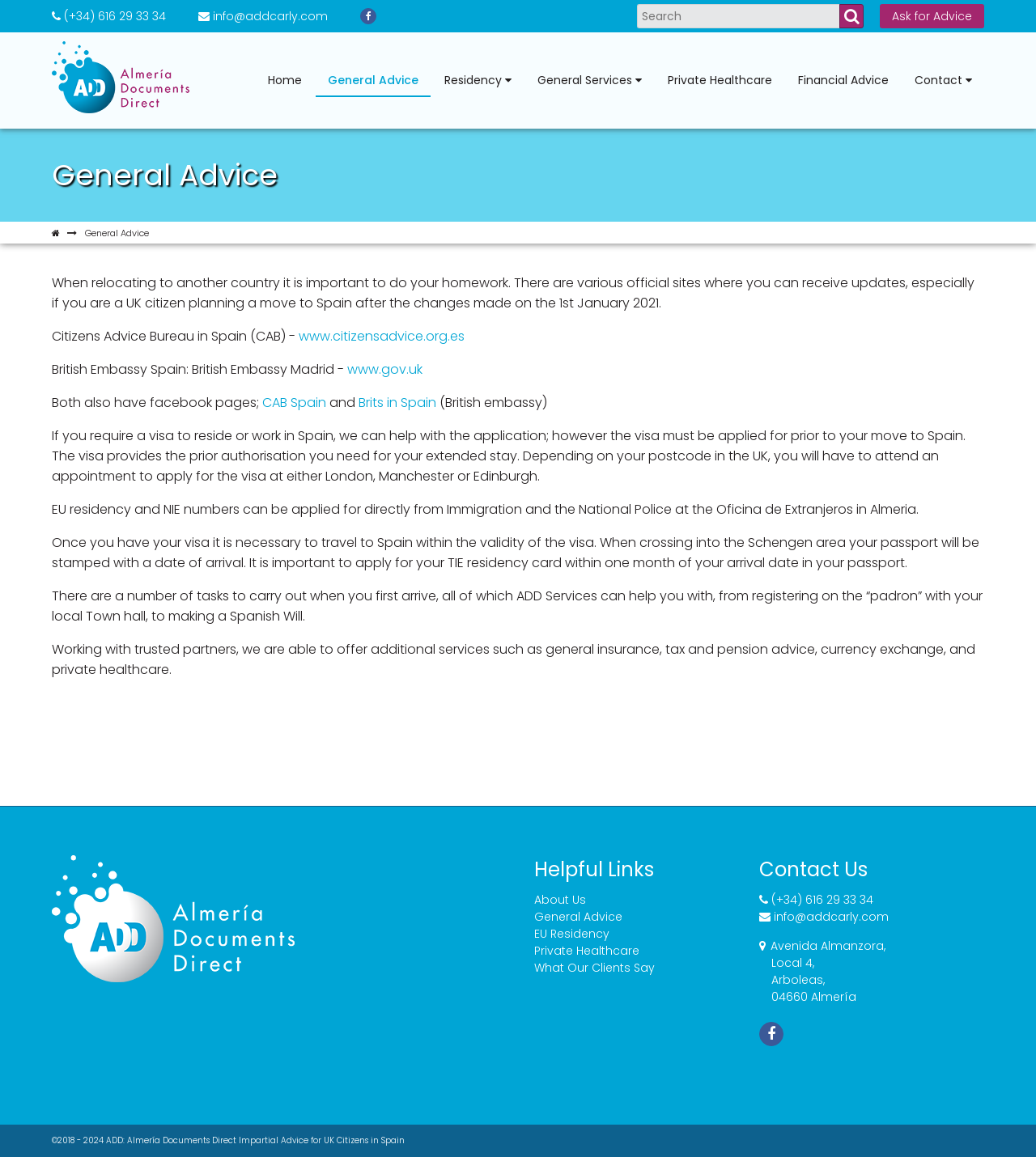Show the bounding box coordinates for the HTML element as described: "(+34) 616 29 33 34".

[0.05, 0.007, 0.16, 0.021]